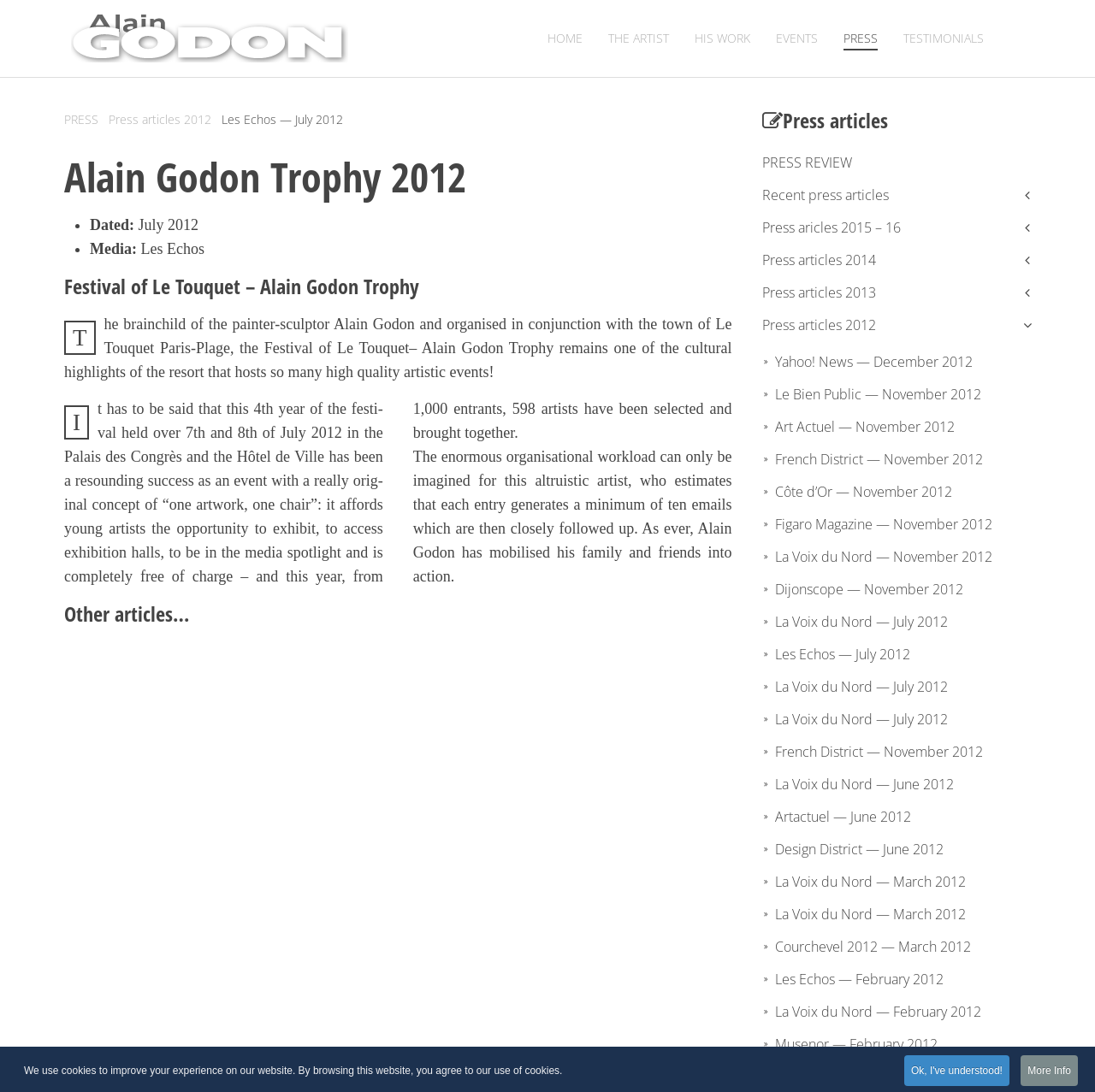Identify the bounding box coordinates of the part that should be clicked to carry out this instruction: "View the PRESS REVIEW".

[0.696, 0.134, 0.941, 0.164]